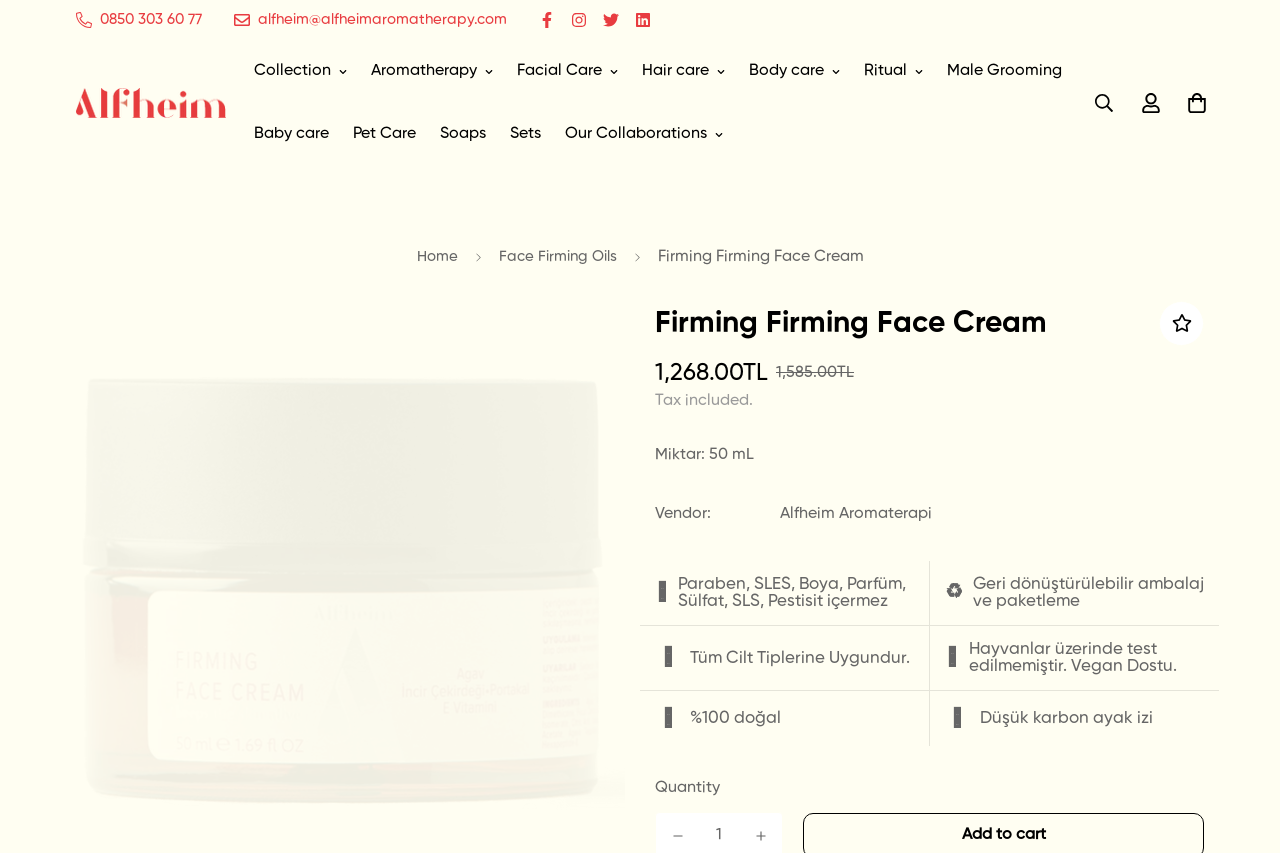Please determine the main heading text of this webpage.

Firming Firming Face Cream